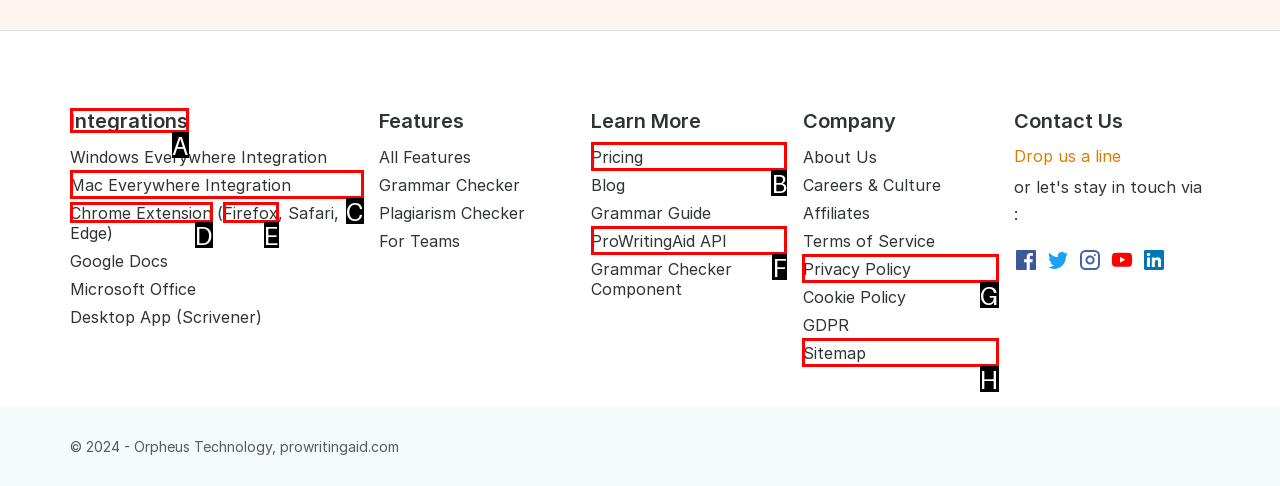Identify the HTML element that should be clicked to accomplish the task: Click on Integrations
Provide the option's letter from the given choices.

A